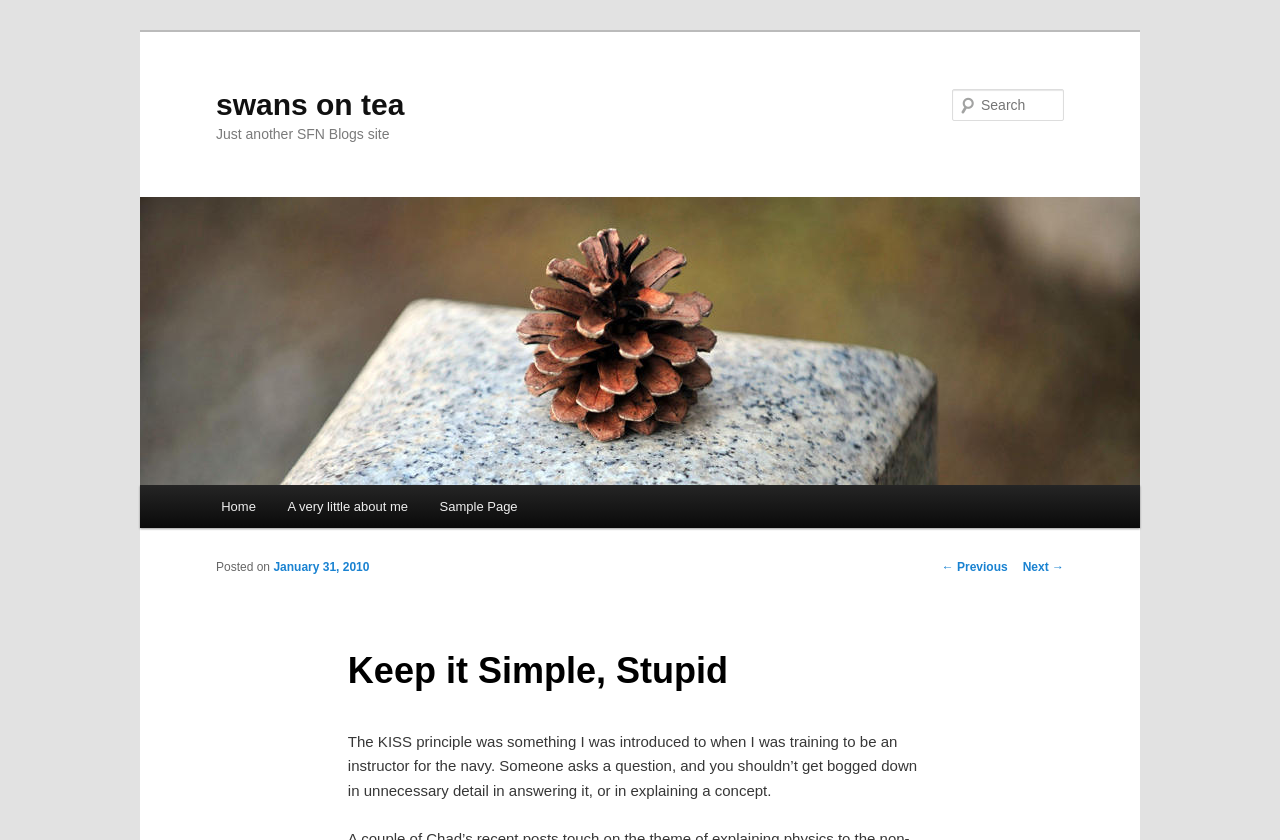Please provide the bounding box coordinates for the UI element as described: "swans on tea". The coordinates must be four floats between 0 and 1, represented as [left, top, right, bottom].

[0.169, 0.105, 0.316, 0.144]